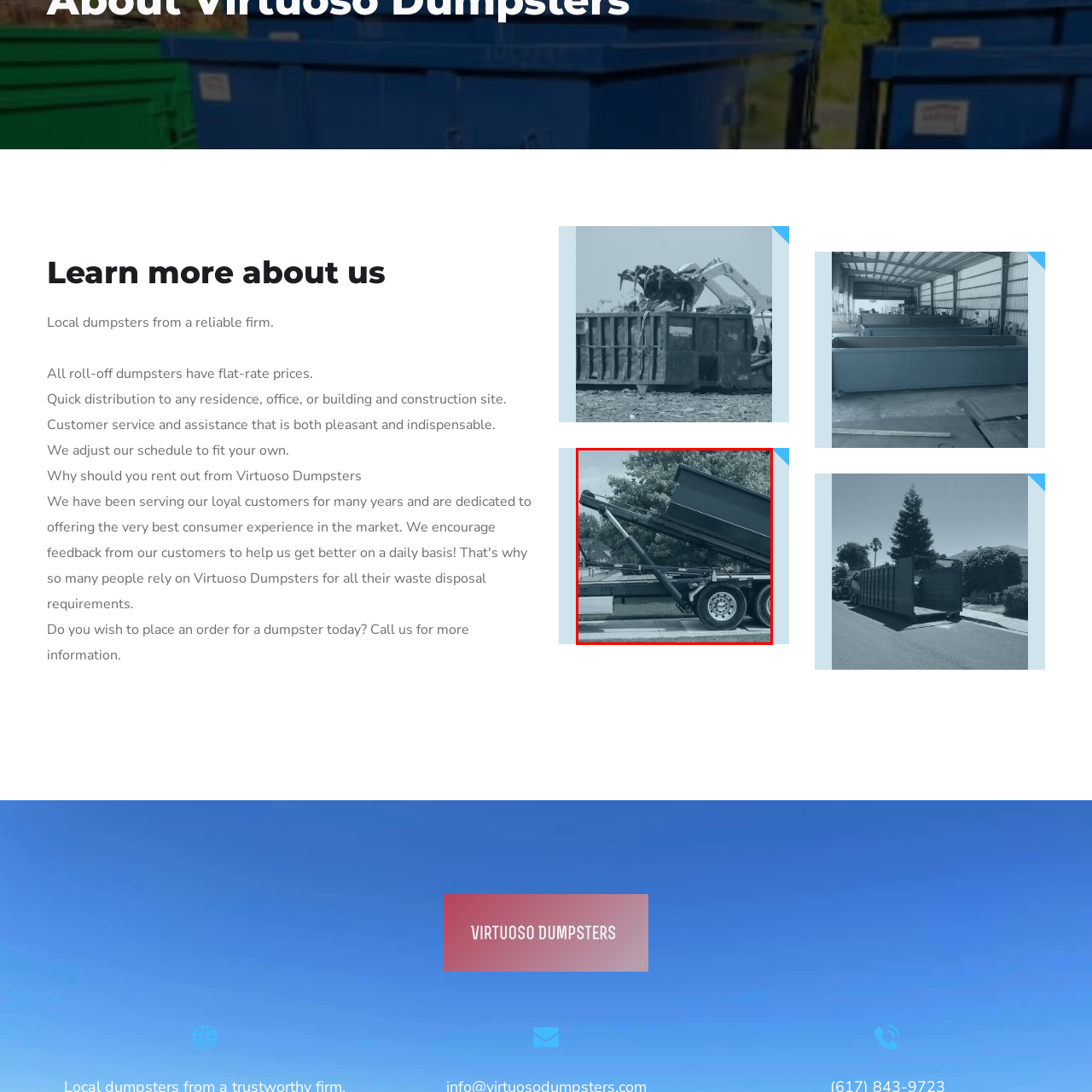Identify the content inside the red box and answer the question using a brief word or phrase: What is the purpose of the hydraulic lift mechanism?

Unloading waste